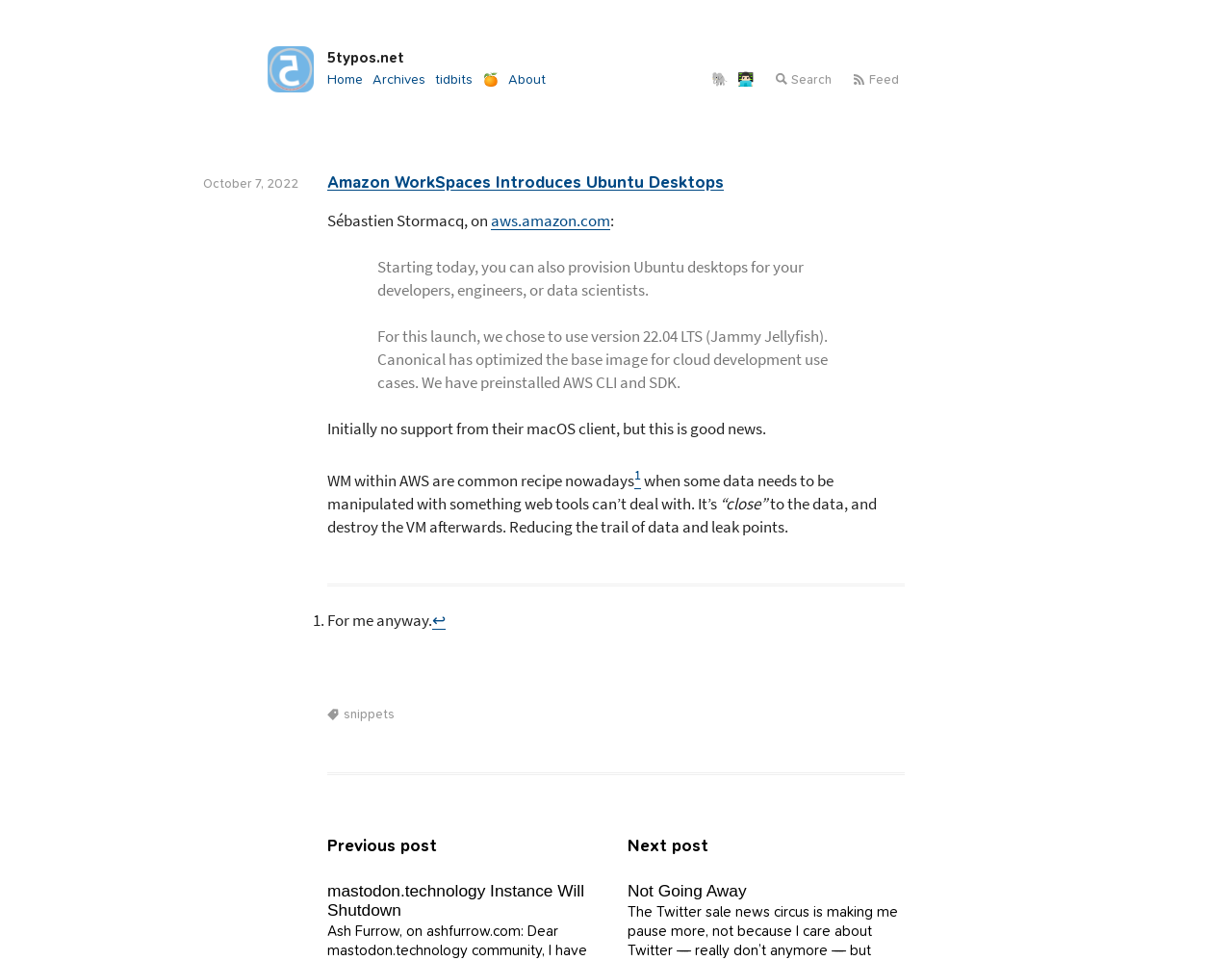What is the version of Ubuntu desktops being provisioned? Based on the screenshot, please respond with a single word or phrase.

22.04 LTS